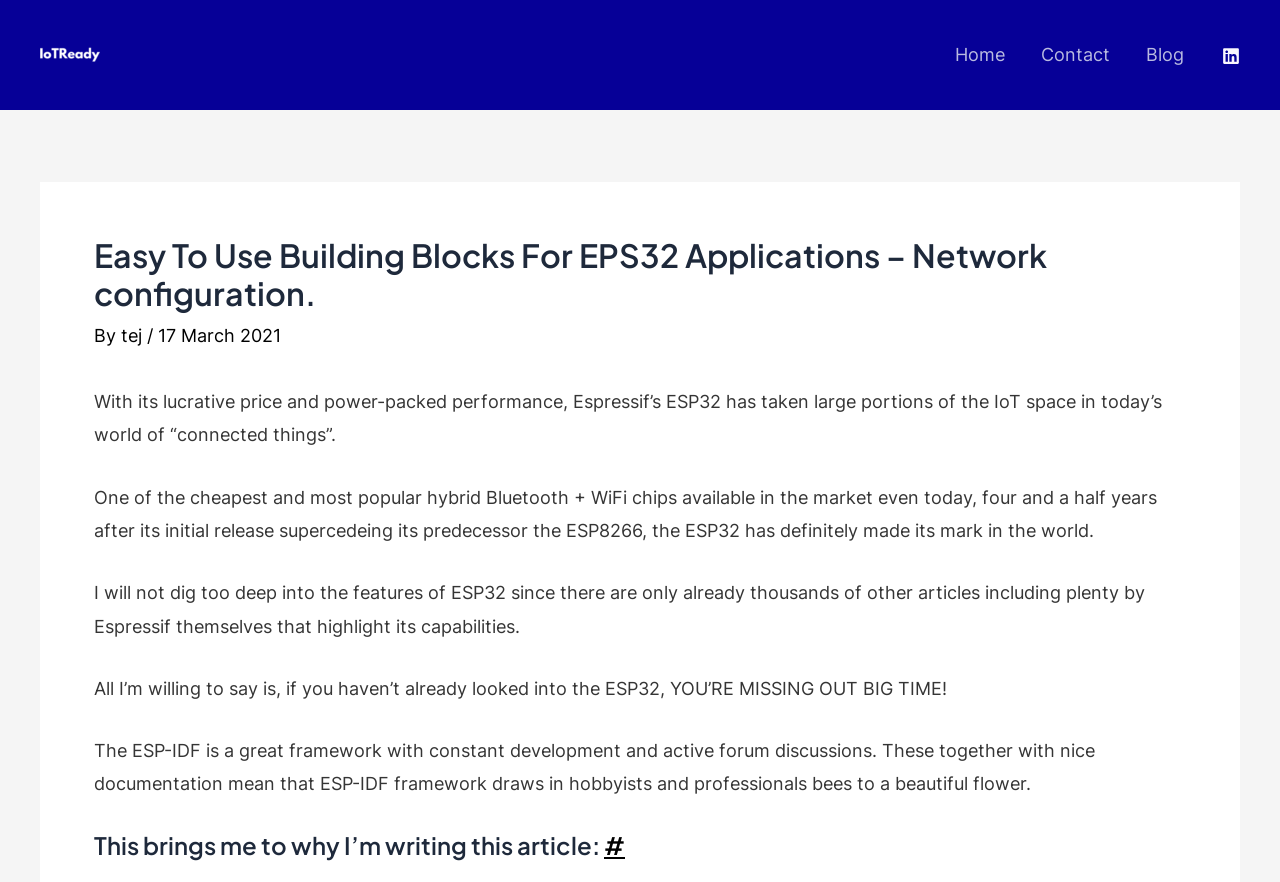Who is the author of the article?
Based on the screenshot, provide a one-word or short-phrase response.

tej